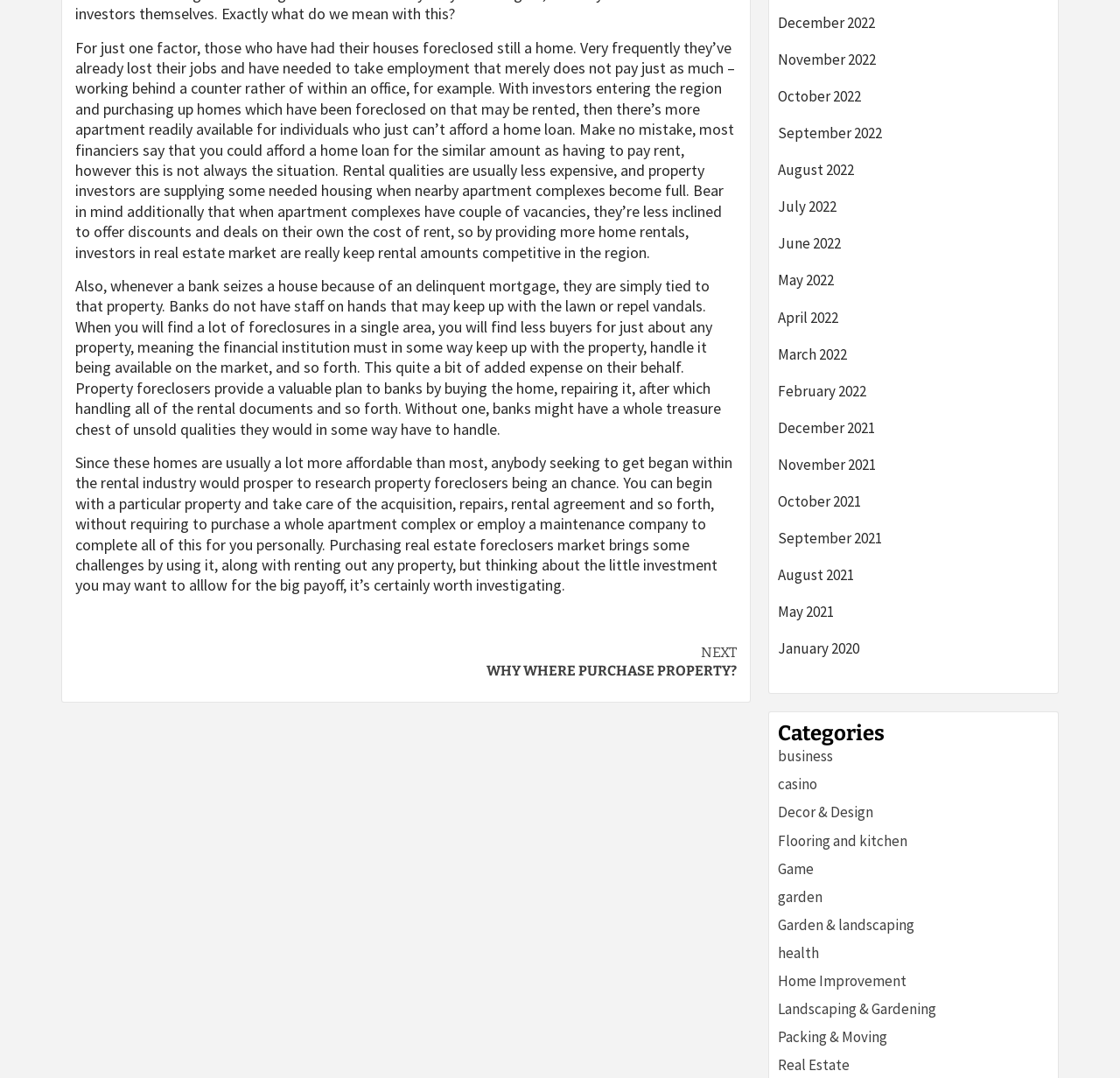Determine the bounding box coordinates for the element that should be clicked to follow this instruction: "Read more about the article". The coordinates should be given as four float numbers between 0 and 1, in the format [left, top, right, bottom].

[0.067, 0.589, 0.658, 0.639]